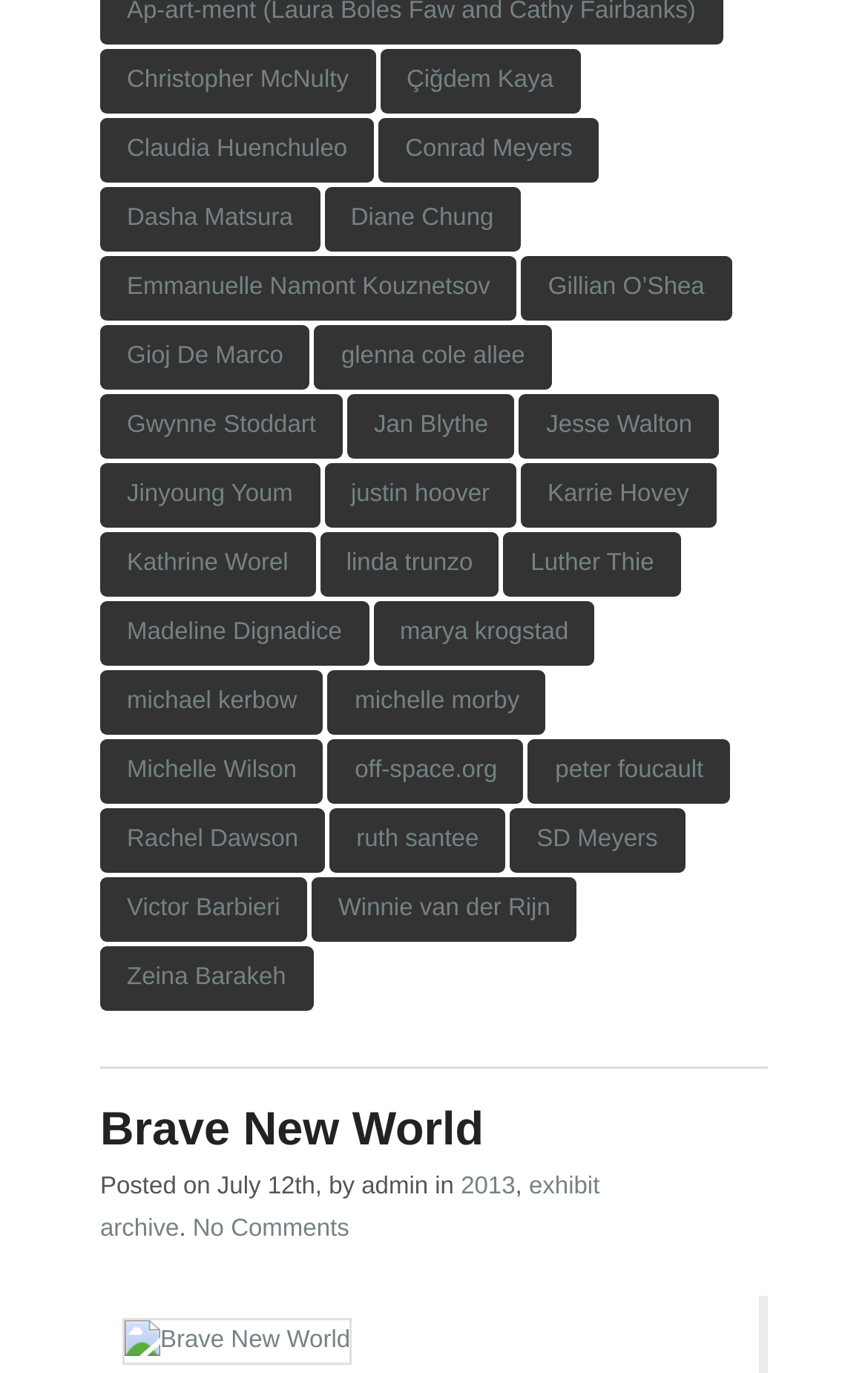Locate the bounding box coordinates of the area that needs to be clicked to fulfill the following instruction: "View more articles in the FEATURED section". The coordinates should be in the format of four float numbers between 0 and 1, namely [left, top, right, bottom].

None